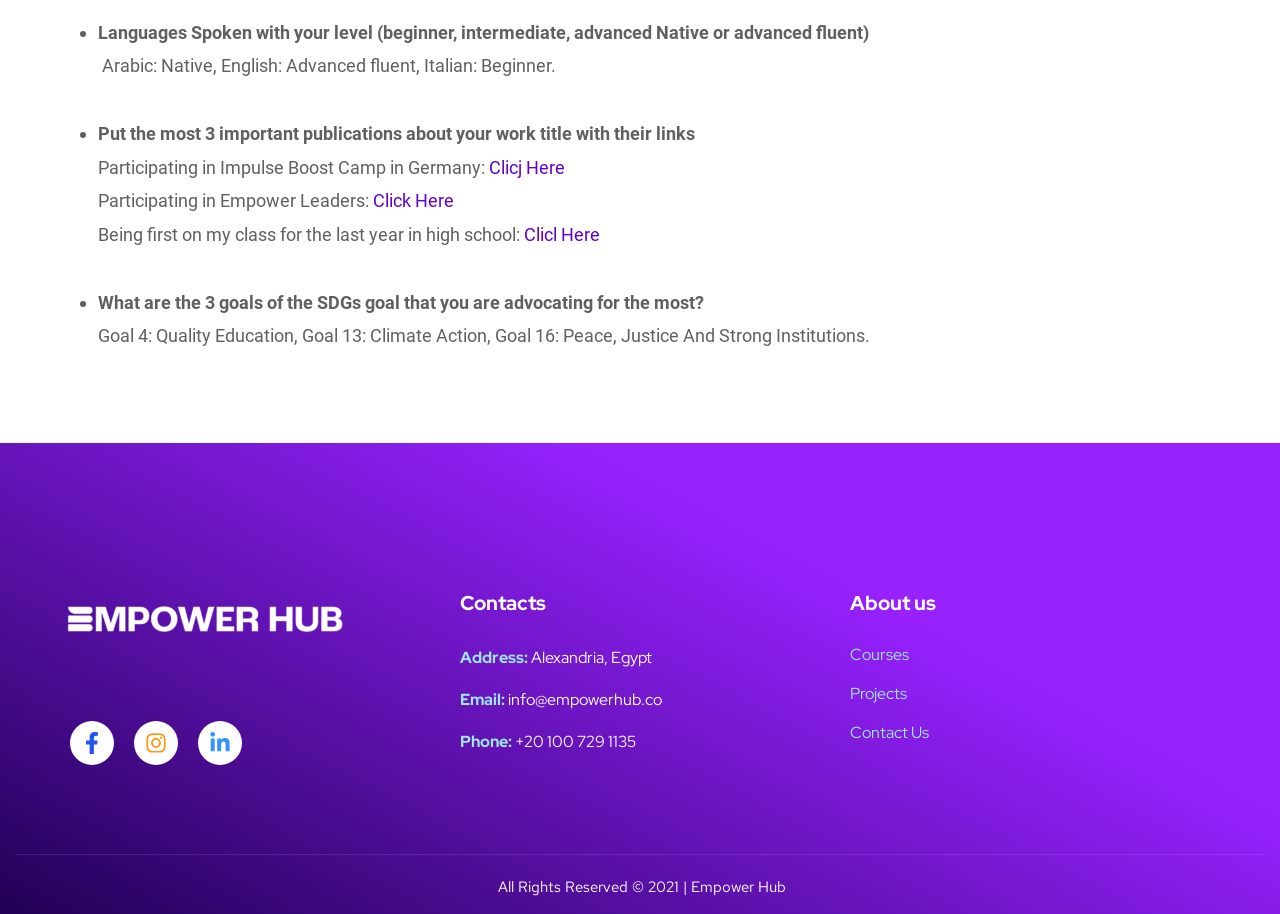Please mark the clickable region by giving the bounding box coordinates needed to complete this instruction: "Check the Facebook page".

[0.055, 0.789, 0.089, 0.837]